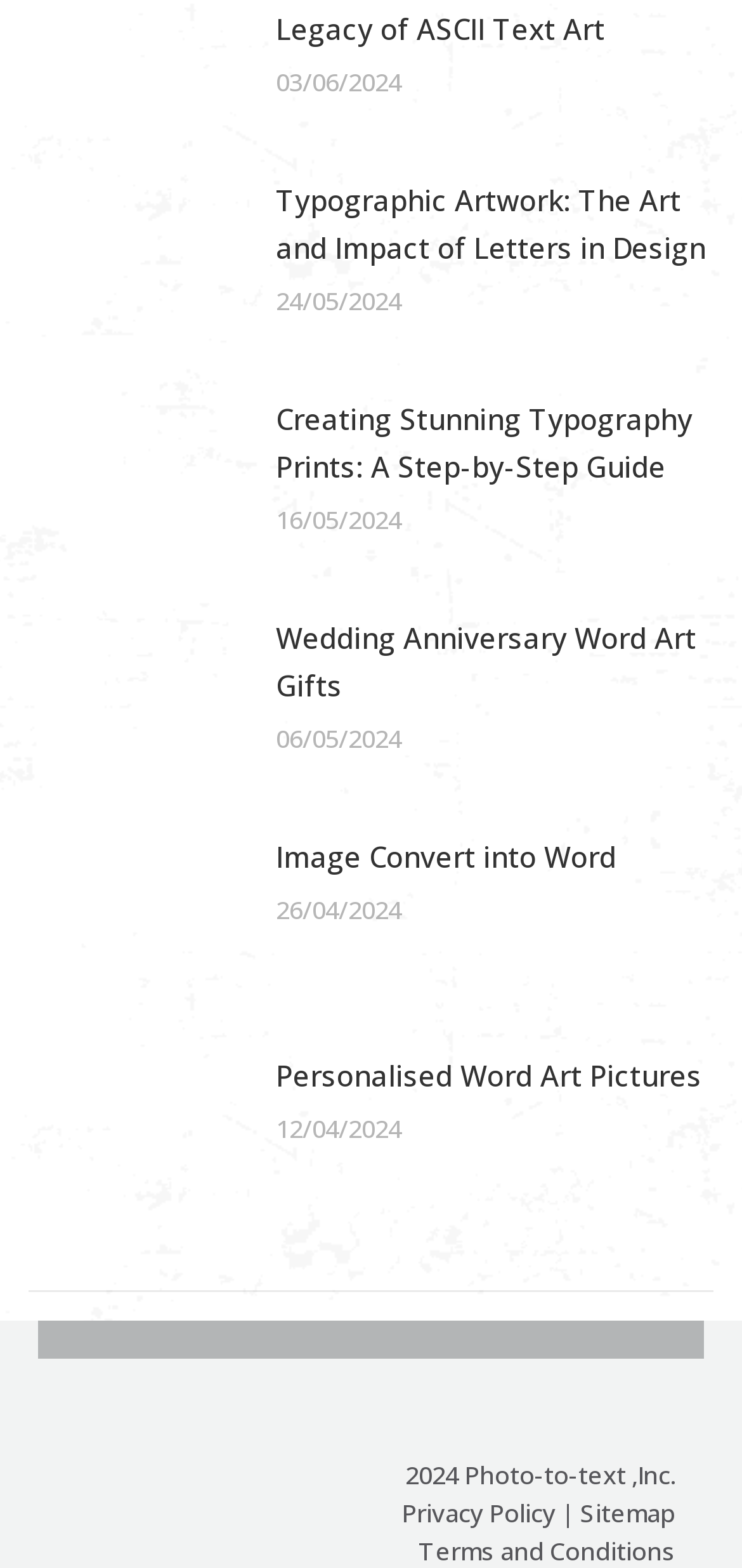What is the date of the first article?
Using the image, give a concise answer in the form of a single word or short phrase.

03/06/2024